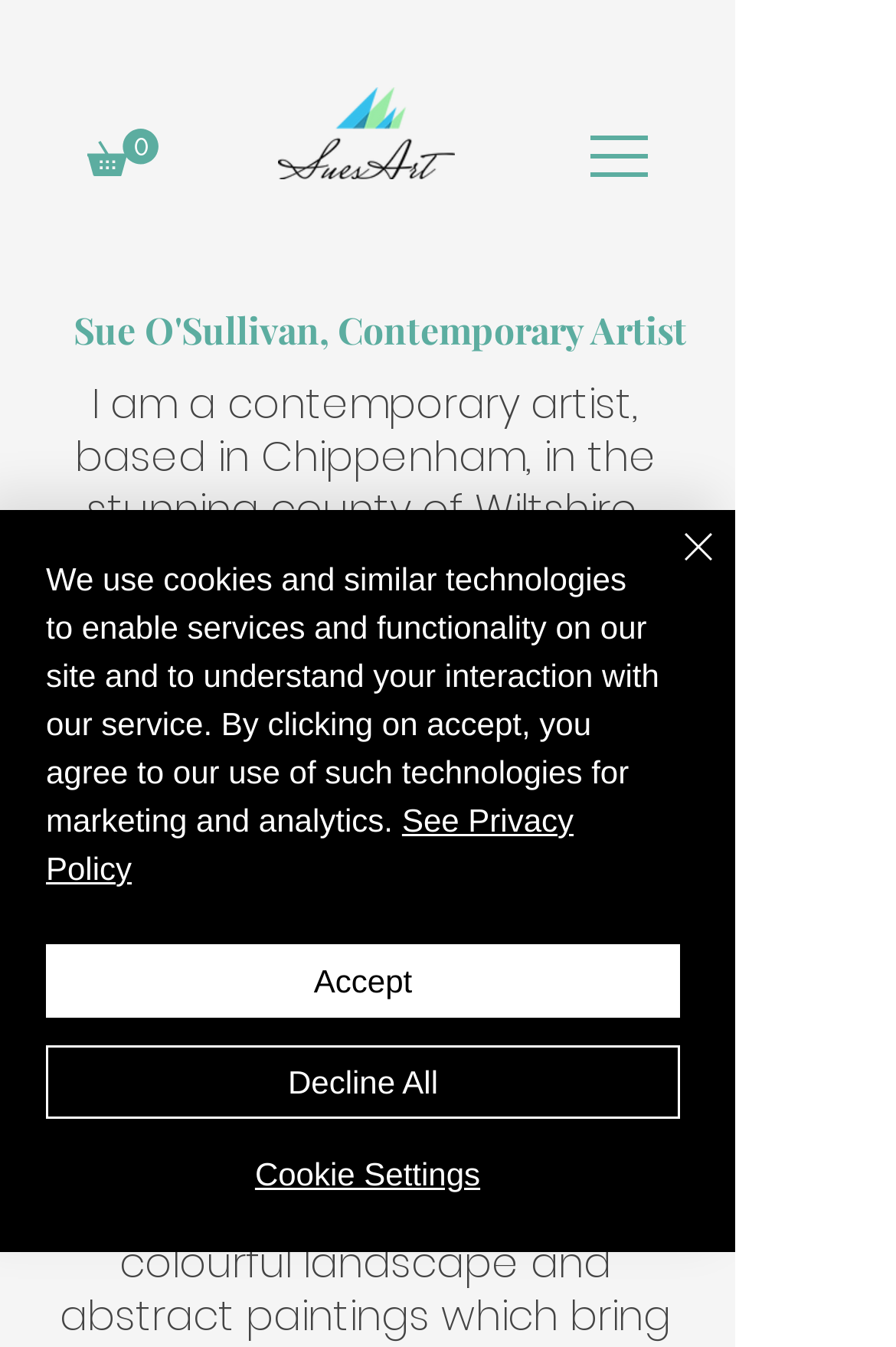Using the format (top-left x, top-left y, bottom-right x, bottom-right y), provide the bounding box coordinates for the described UI element. All values should be floating point numbers between 0 and 1: Cookie Settings

[0.056, 0.854, 0.764, 0.889]